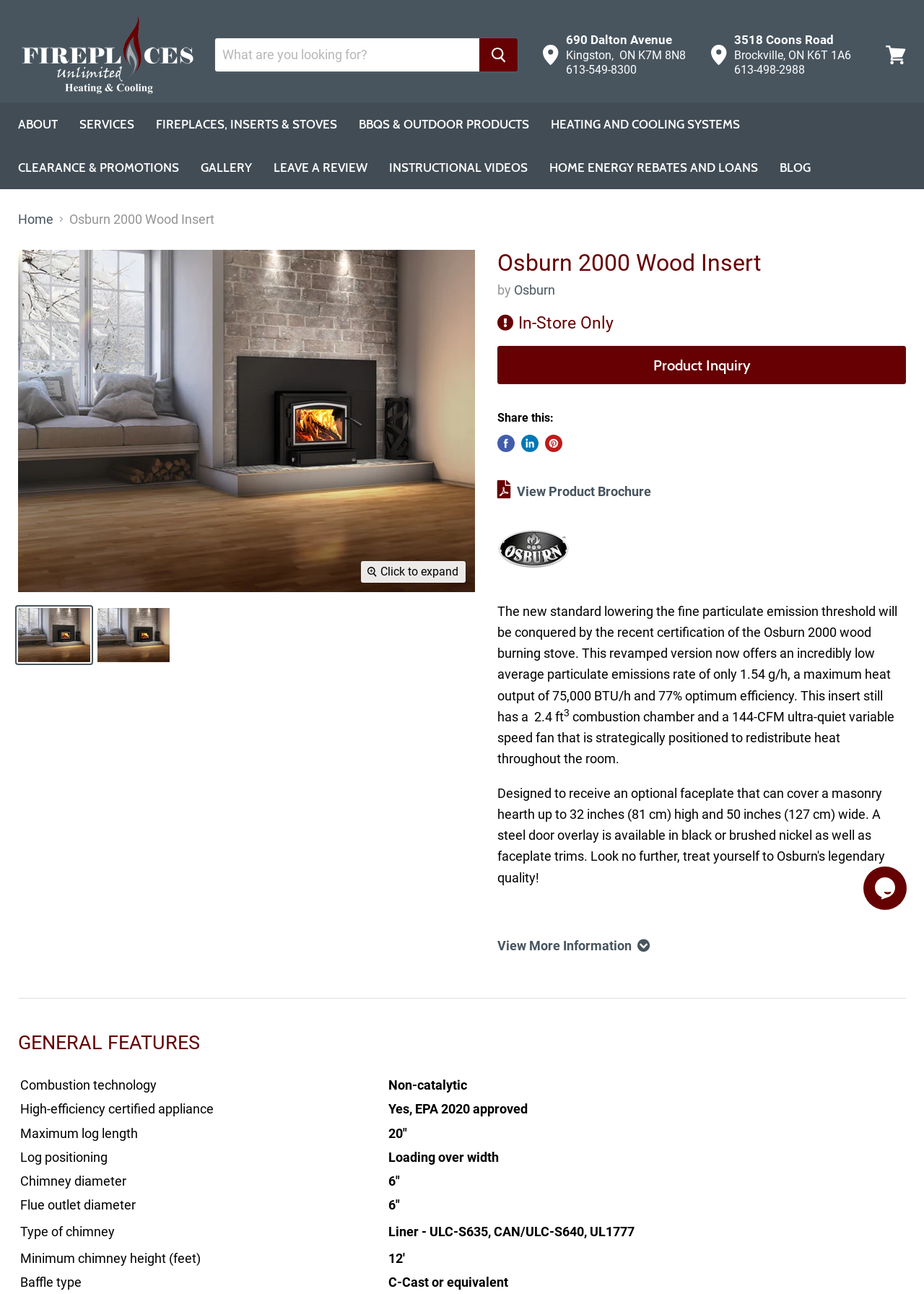Provide a one-word or short-phrase response to the question:
What is the maximum heat output of the Osburn 2000 wood burning stove?

75,000 BTU/h